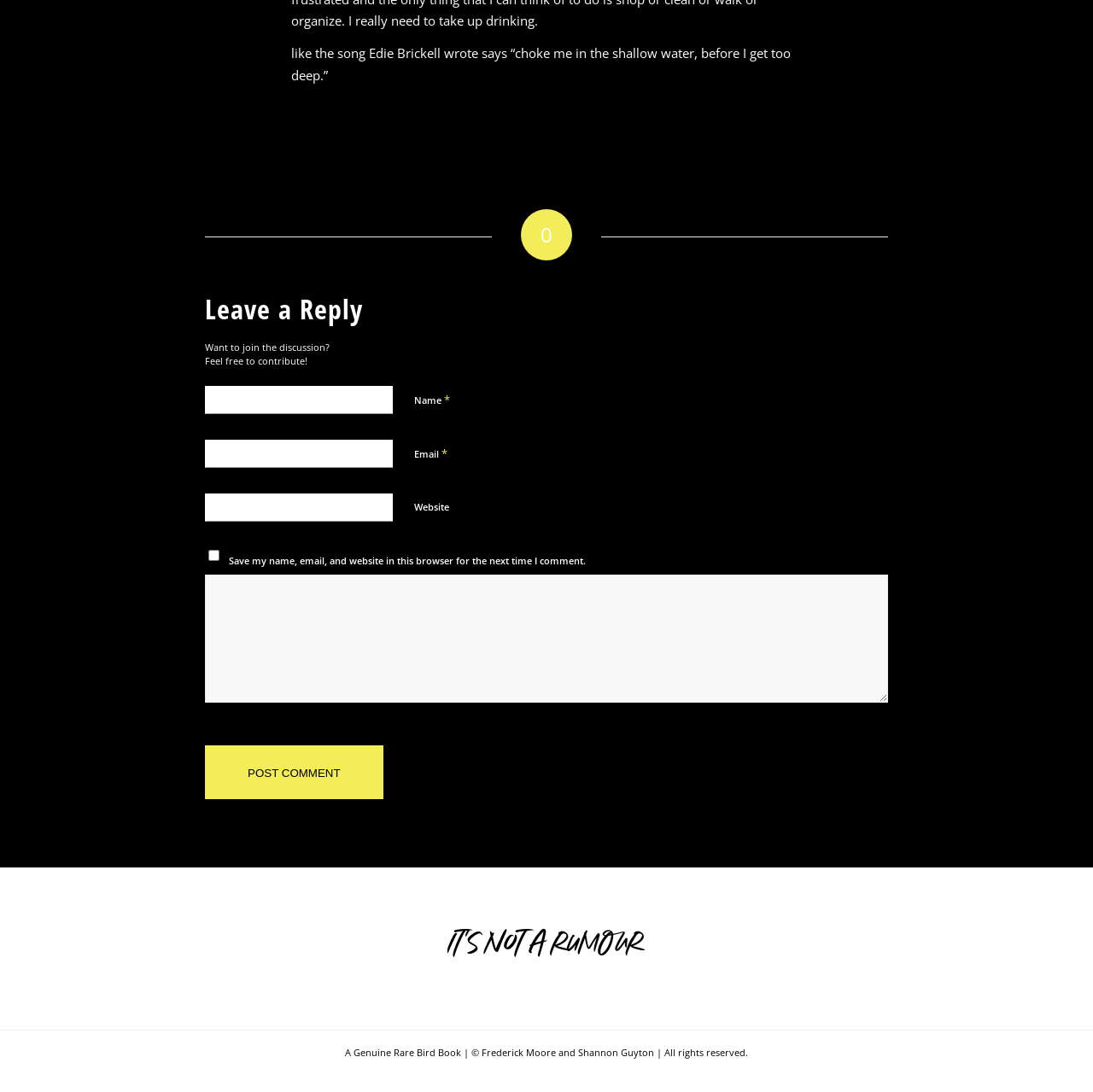Based on the element description parent_node: Email * aria-describedby="email-notes" name="email", identify the bounding box coordinates for the UI element. The coordinates should be in the format (top-left x, top-left y, bottom-right x, bottom-right y) and within the 0 to 1 range.

[0.188, 0.403, 0.359, 0.428]